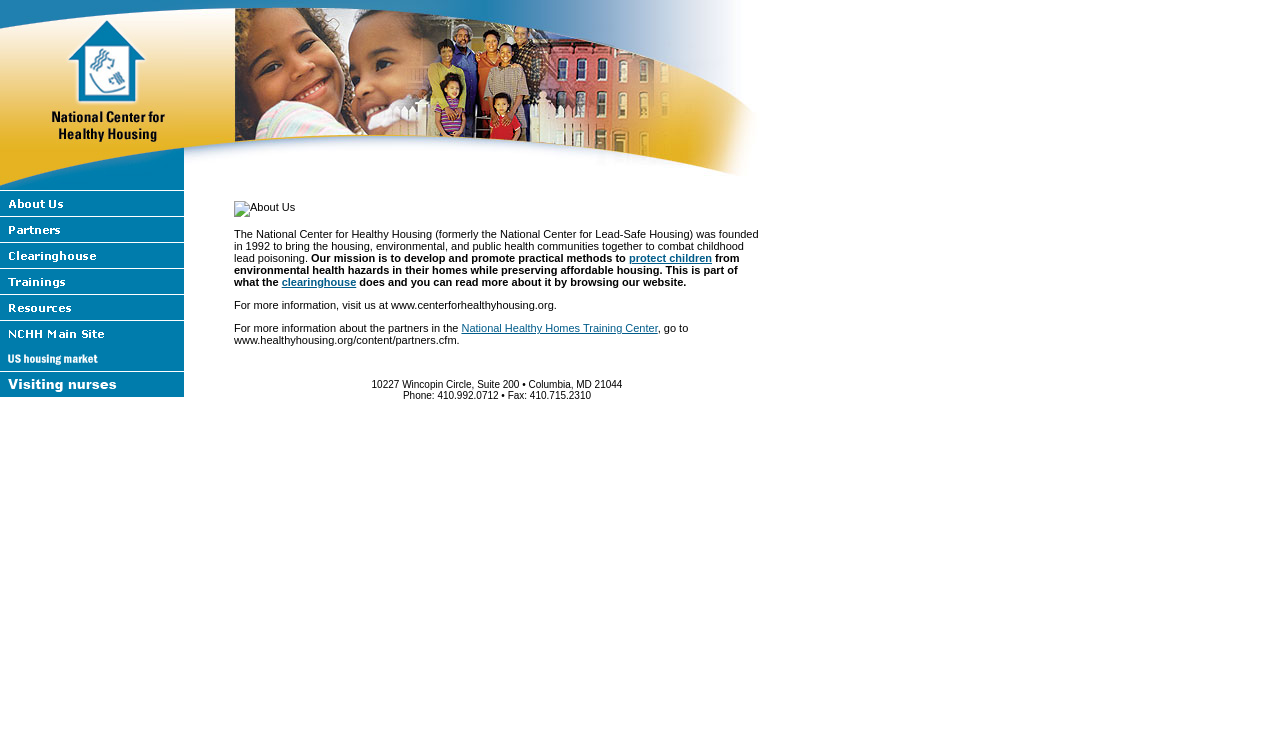Highlight the bounding box coordinates of the region I should click on to meet the following instruction: "Visit NCHH Main Site".

[0.0, 0.461, 0.144, 0.477]